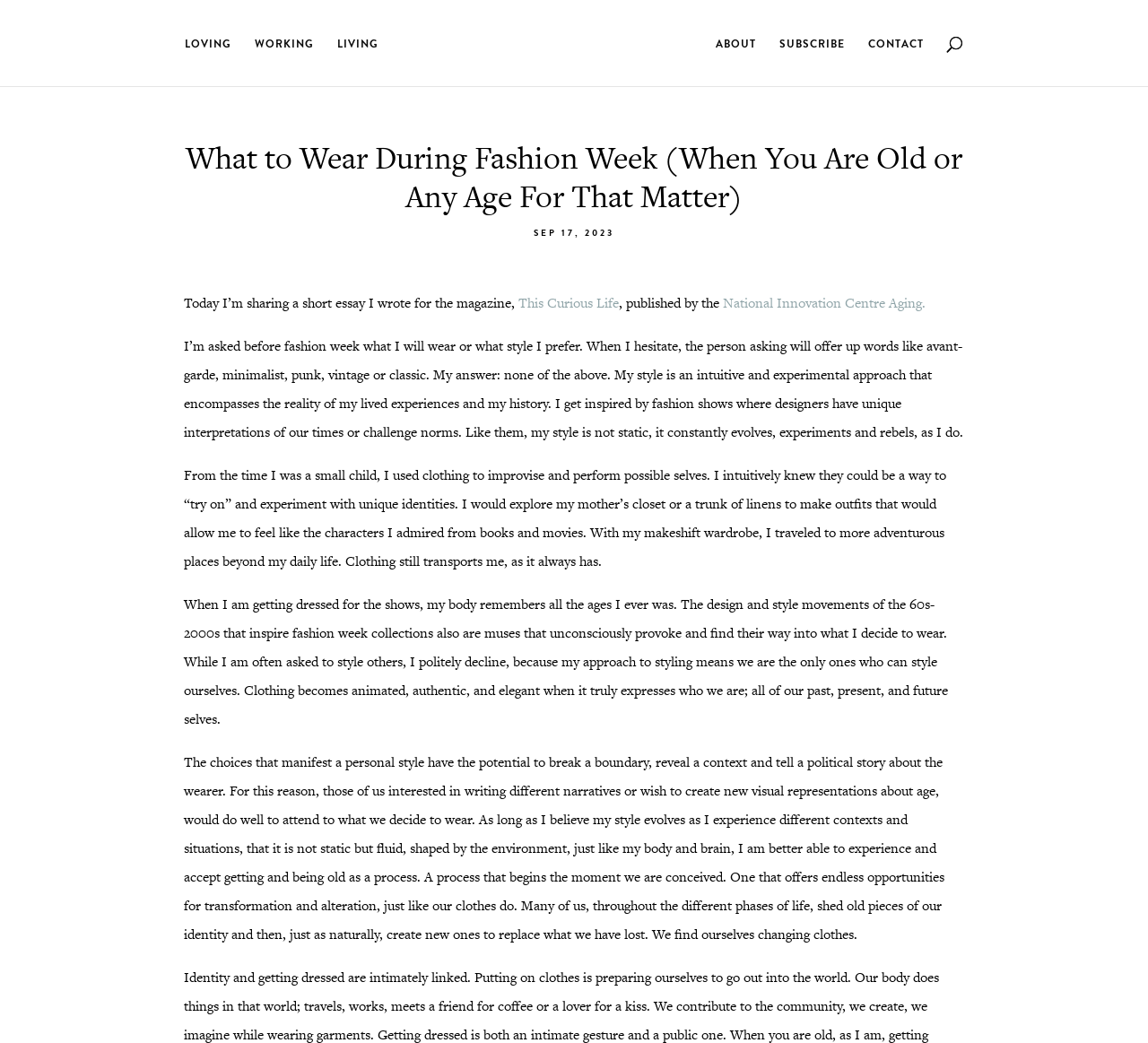What is the author's view on getting old?
Based on the visual content, answer with a single word or a brief phrase.

A process of transformation